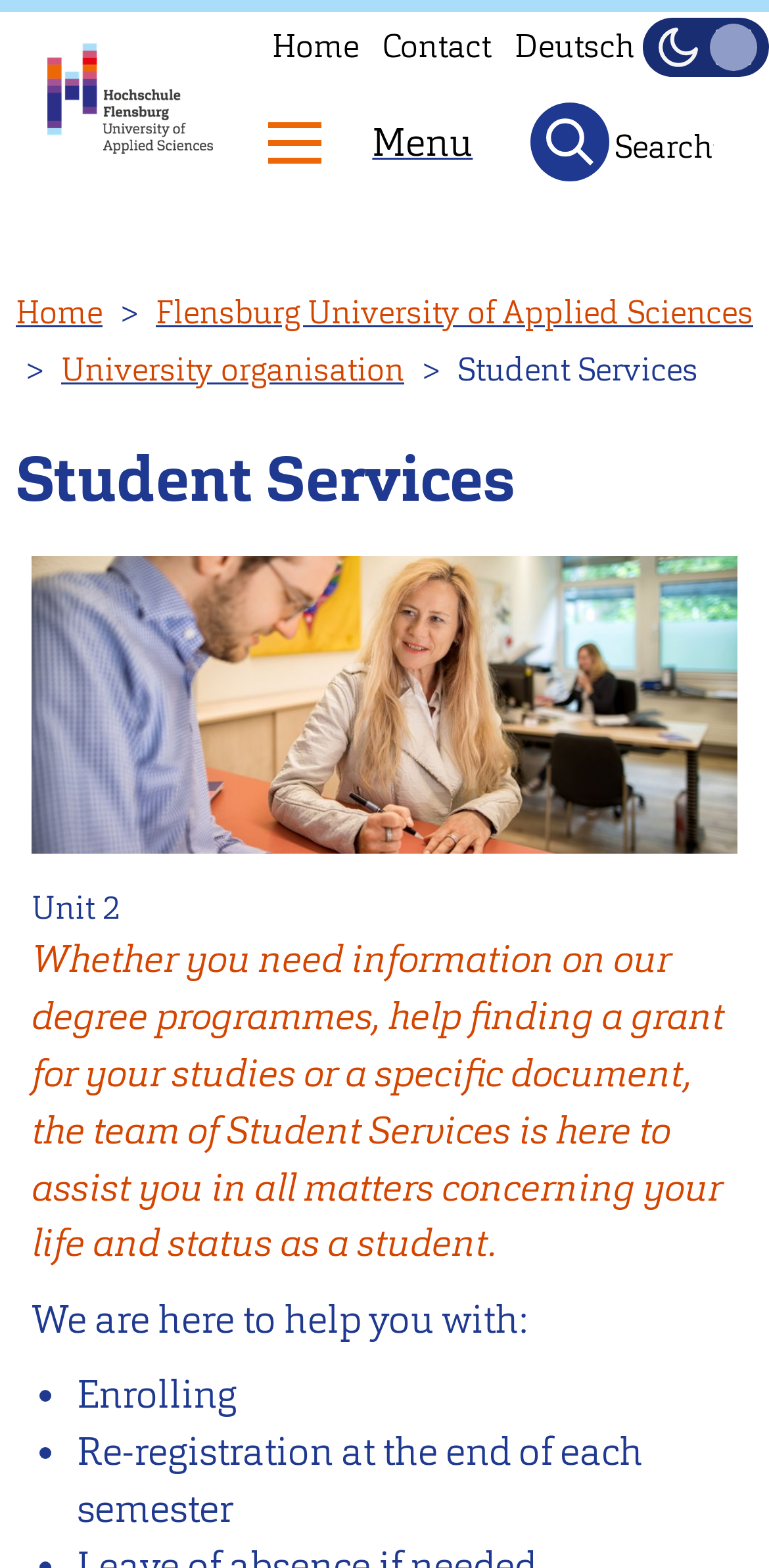Describe all visible elements and their arrangement on the webpage.

The webpage is about Student Services at Flensburg University of Applied Sciences. At the top-left corner, there is a link to skip to the main content. Next to it, there is a university logo with the text "Innovative Hochschule Flensburg". 

On the top-right side, there is a navigation menu with links to "Home", "Contact", and "Deutsch". A dark mode toggle button is also present, with options to switch between "Dark" and "Light" modes.

Below the navigation menu, there is a link to "Menu" and a search link. A breadcrumb navigation is present, showing the path "Home" > "Flensburg University of Applied Sciences" > "University organisation" > "Student Services".

The main content of the page is headed by a title "Student Services". Below the title, there is a large image depicting a university staff member talking to a student, with another staff member working in the background. 

The text below the image explains the role of Student Services, which provides assistance to students in various matters, including information on degree programs, grants, and documents. A list of specific services offered by Student Services is also provided, including enrollment and re-registration at the end of each semester.